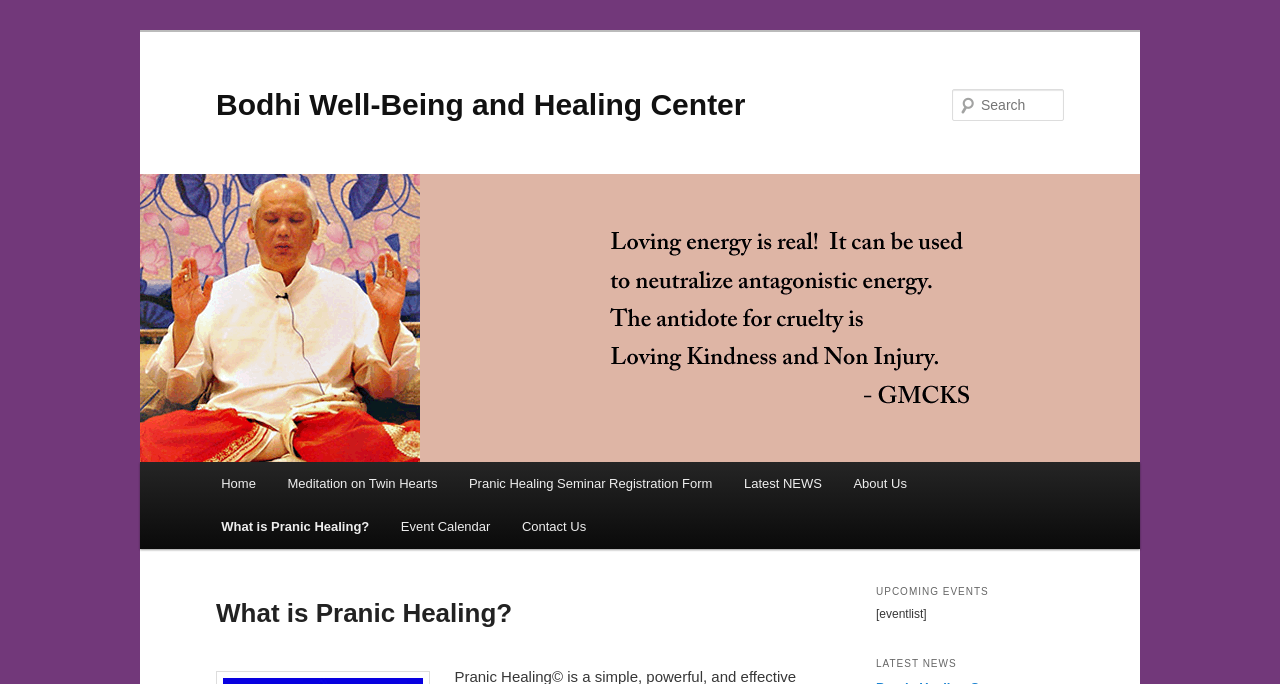Highlight the bounding box coordinates of the region I should click on to meet the following instruction: "view upcoming events".

[0.684, 0.847, 0.831, 0.885]